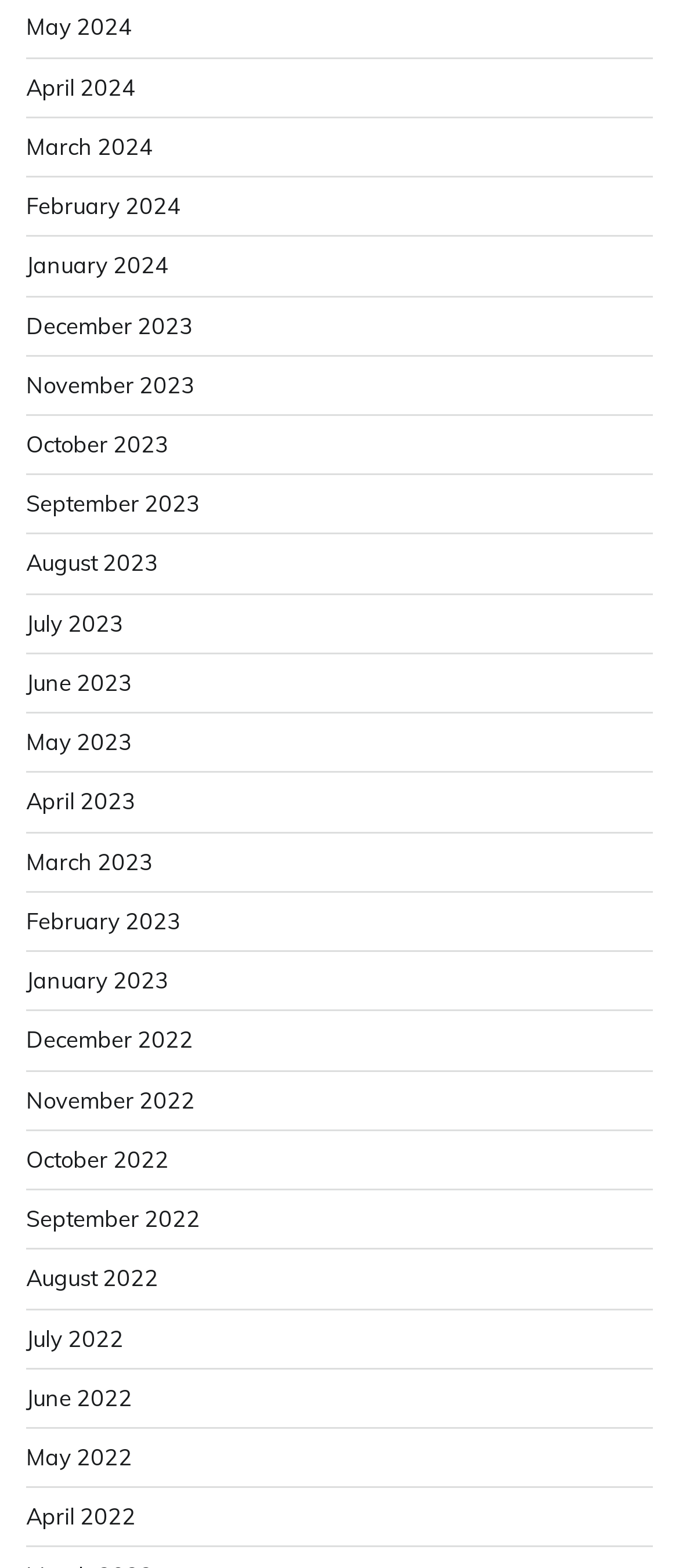For the given element description March 2023, determine the bounding box coordinates of the UI element. The coordinates should follow the format (top-left x, top-left y, bottom-right x, bottom-right y) and be within the range of 0 to 1.

[0.038, 0.54, 0.226, 0.558]